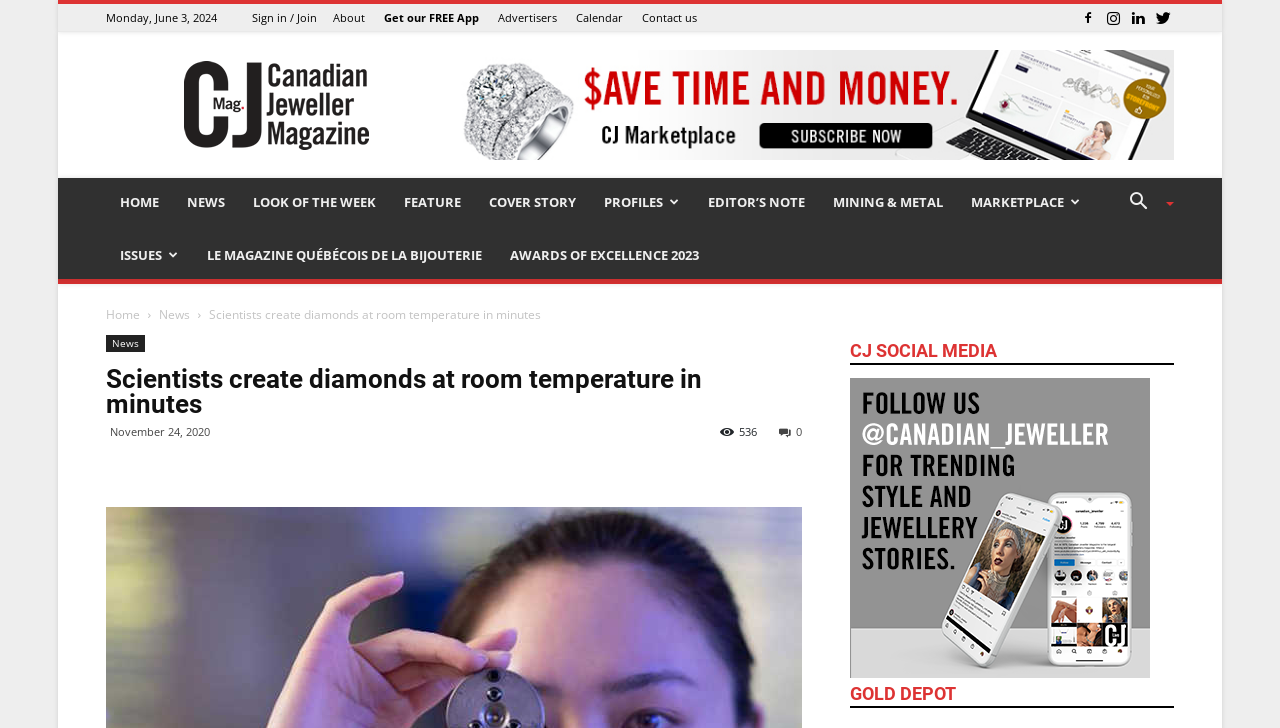Please find and generate the text of the main heading on the webpage.

Scientists create diamonds at room temperature in minutes